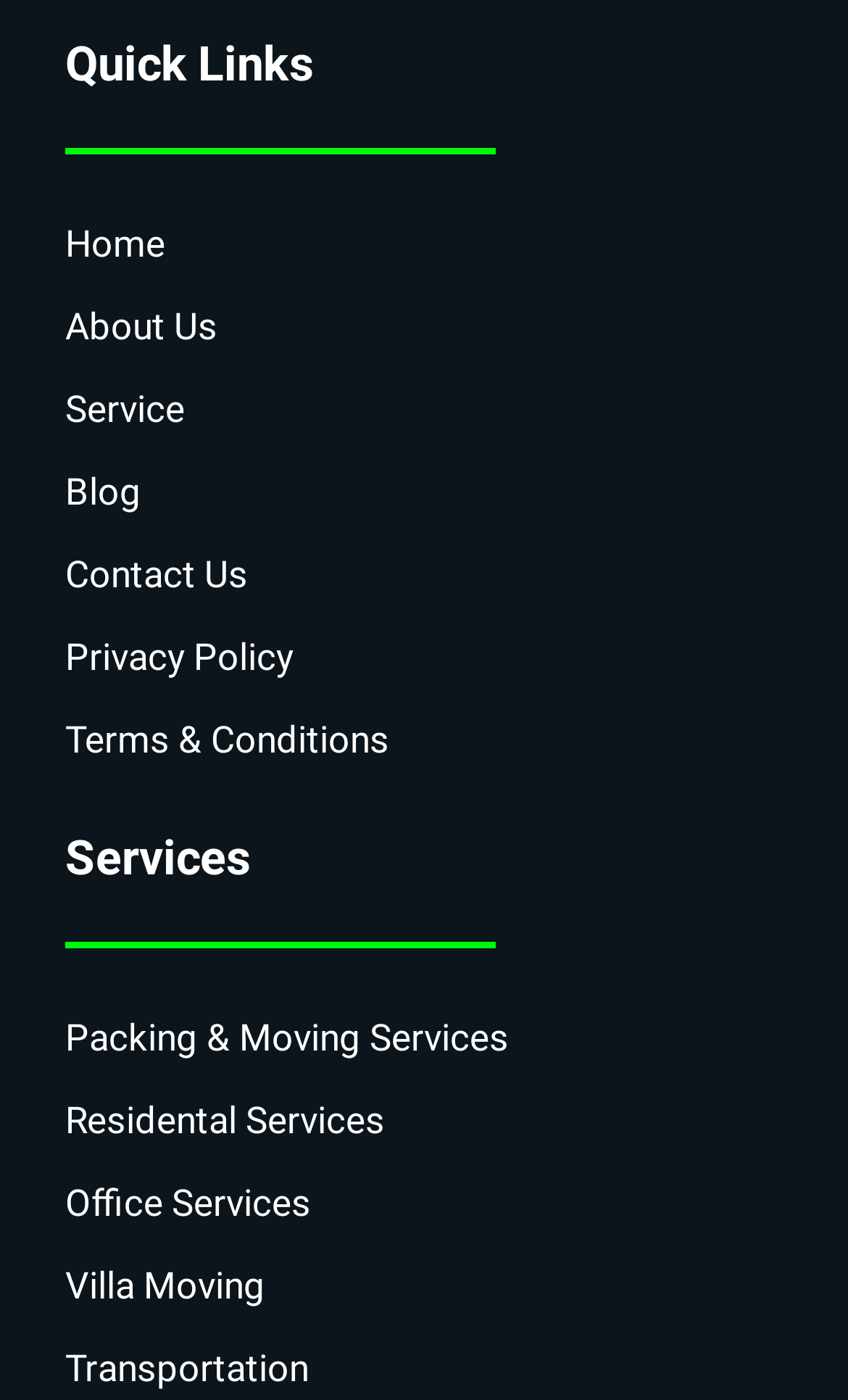Mark the bounding box of the element that matches the following description: "Packing & Moving Services".

[0.077, 0.719, 1.0, 0.763]